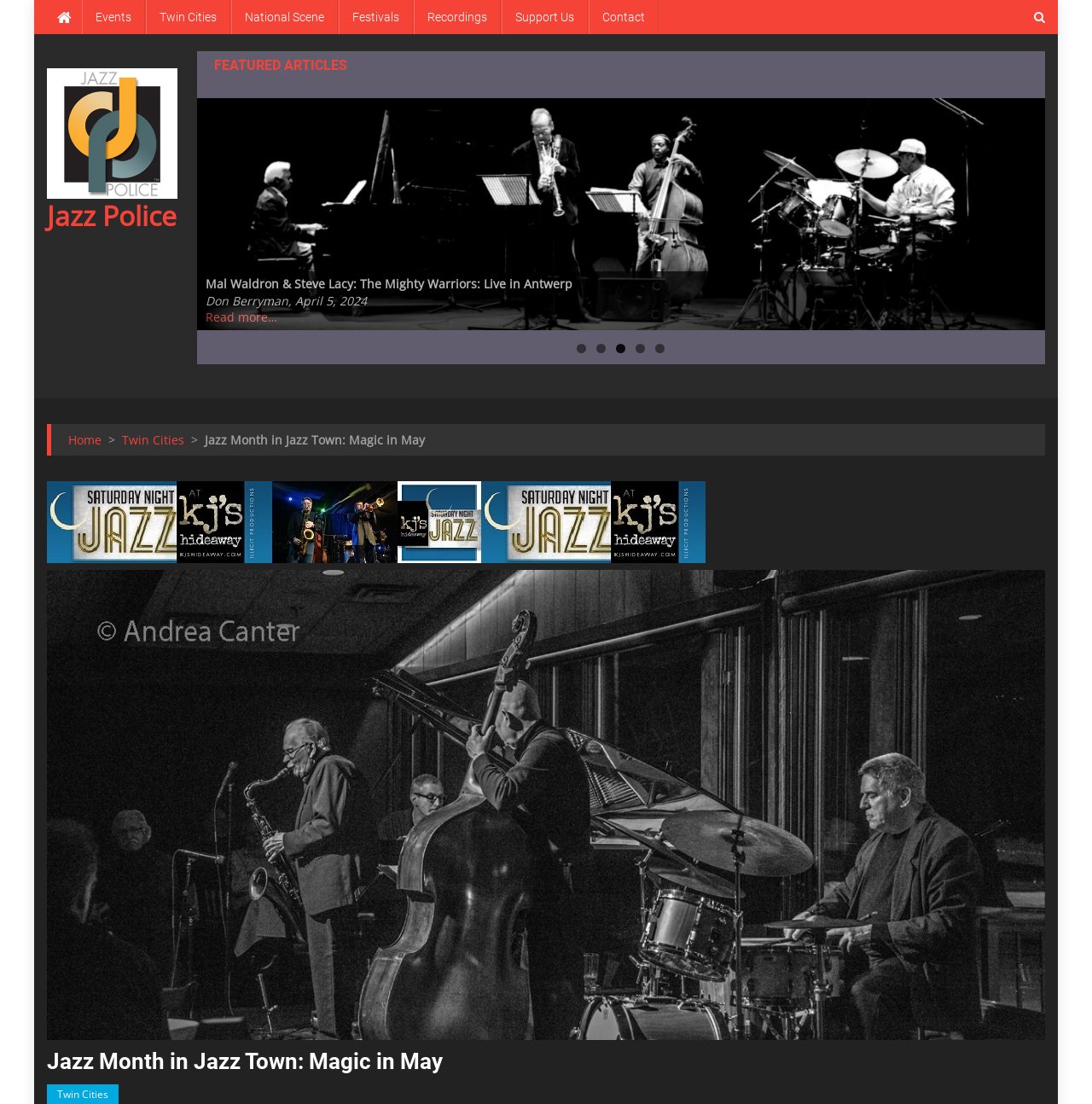What is the main topic of the featured articles?
Using the image as a reference, give a one-word or short phrase answer.

Jazz